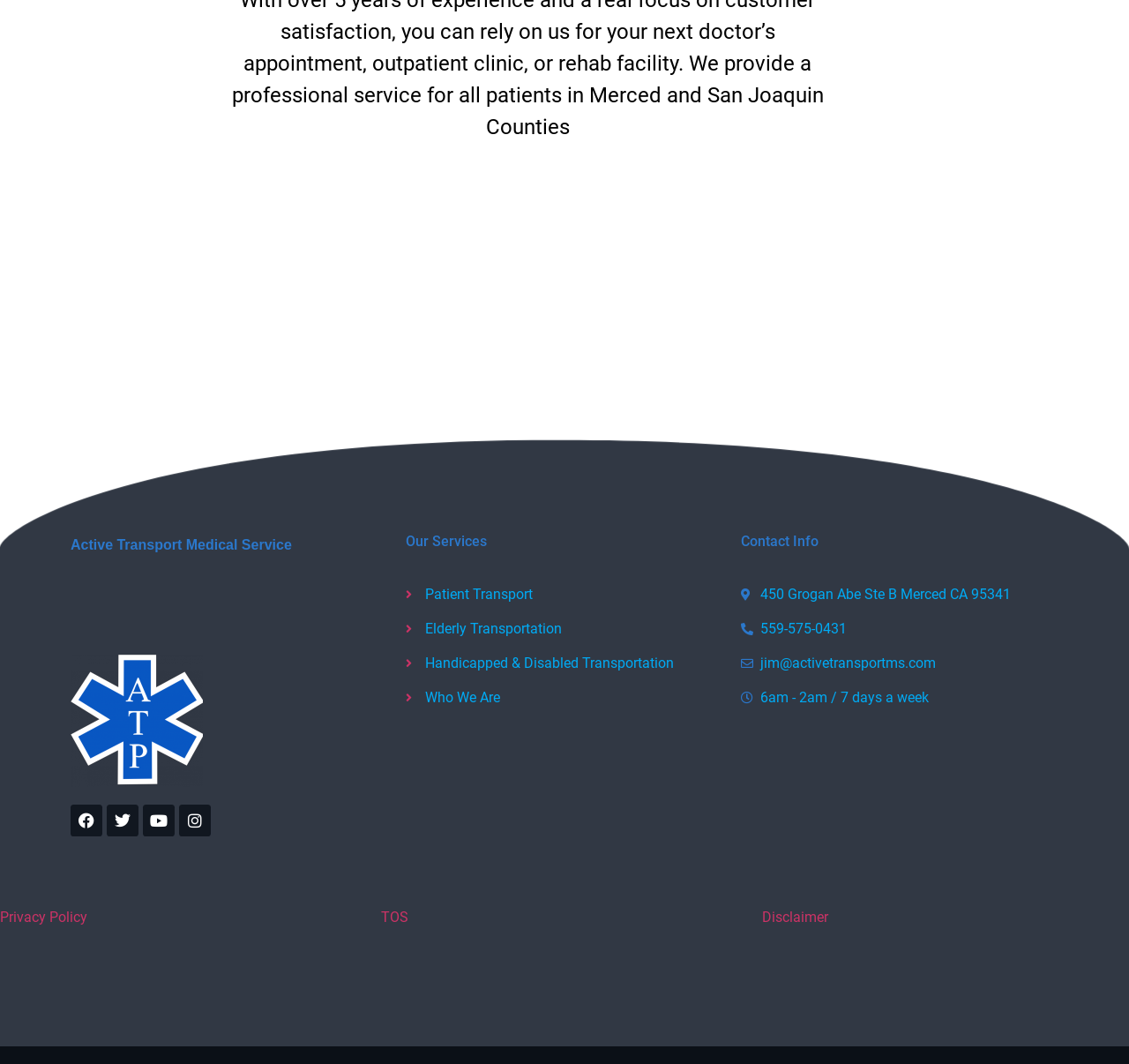Using the webpage screenshot, locate the HTML element that fits the following description and provide its bounding box: "Handicapped & Disabled Transportation".

[0.359, 0.614, 0.641, 0.634]